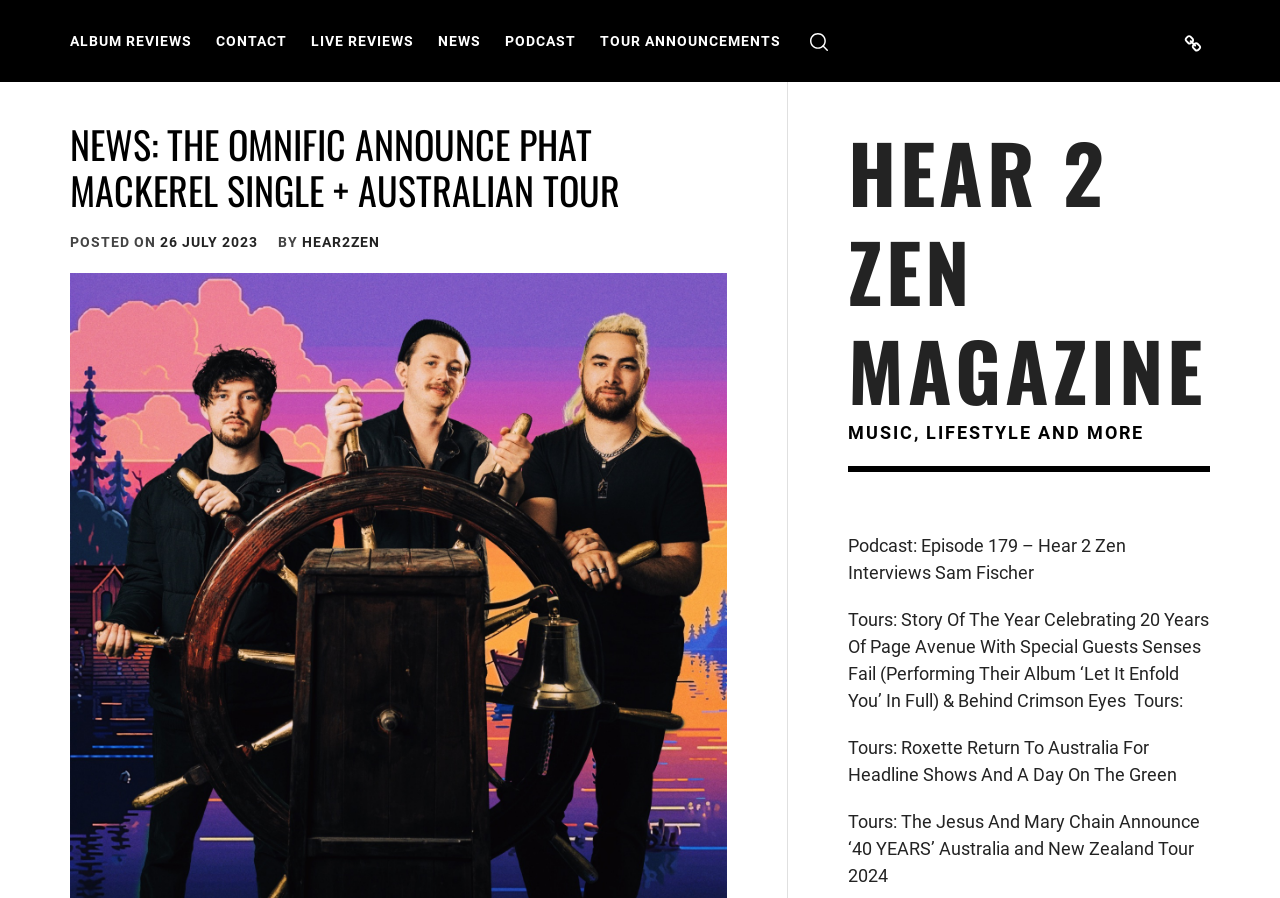Using the description: "News", determine the UI element's bounding box coordinates. Ensure the coordinates are in the format of four float numbers between 0 and 1, i.e., [left, top, right, bottom].

[0.334, 0.028, 0.384, 0.063]